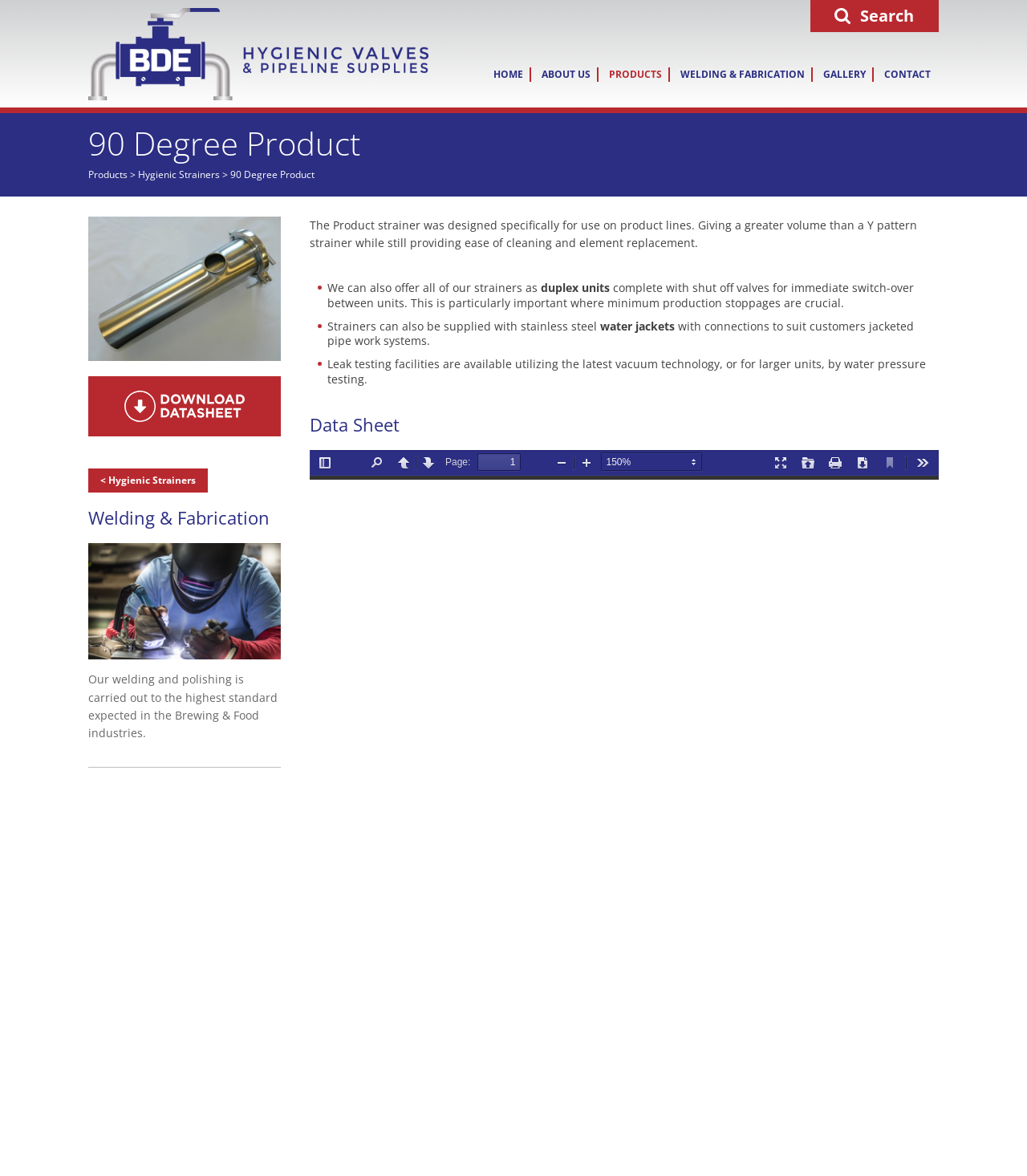Locate the bounding box coordinates of the clickable area to execute the instruction: "Search for a product". Provide the coordinates as four float numbers between 0 and 1, represented as [left, top, right, bottom].

[0.812, 0.007, 0.891, 0.02]